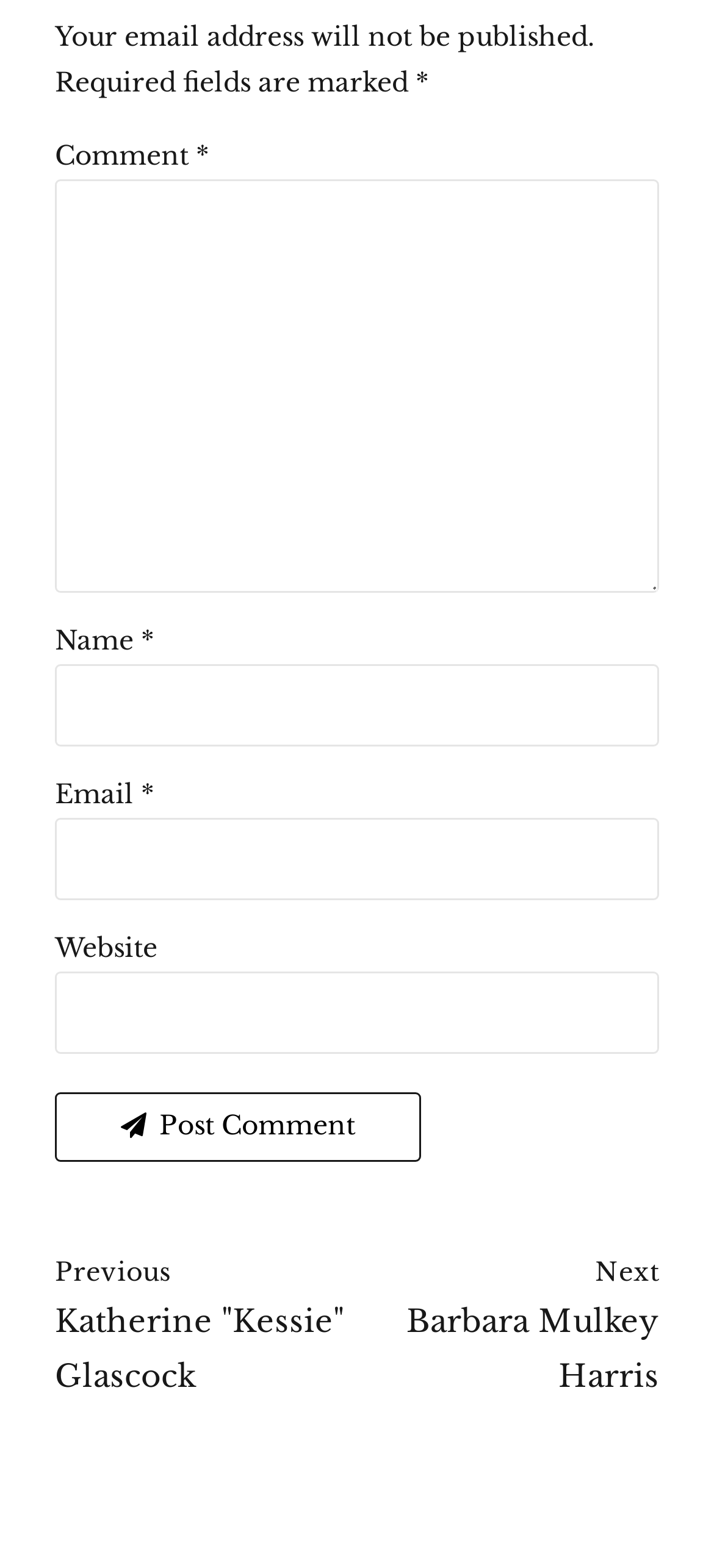What is the purpose of the 'Post Comment' button?
Please provide an in-depth and detailed response to the question.

The 'Post Comment' button is located below the comment input fields, and its label suggests that it is used to submit a comment. Therefore, the purpose of this button is to submit a comment.